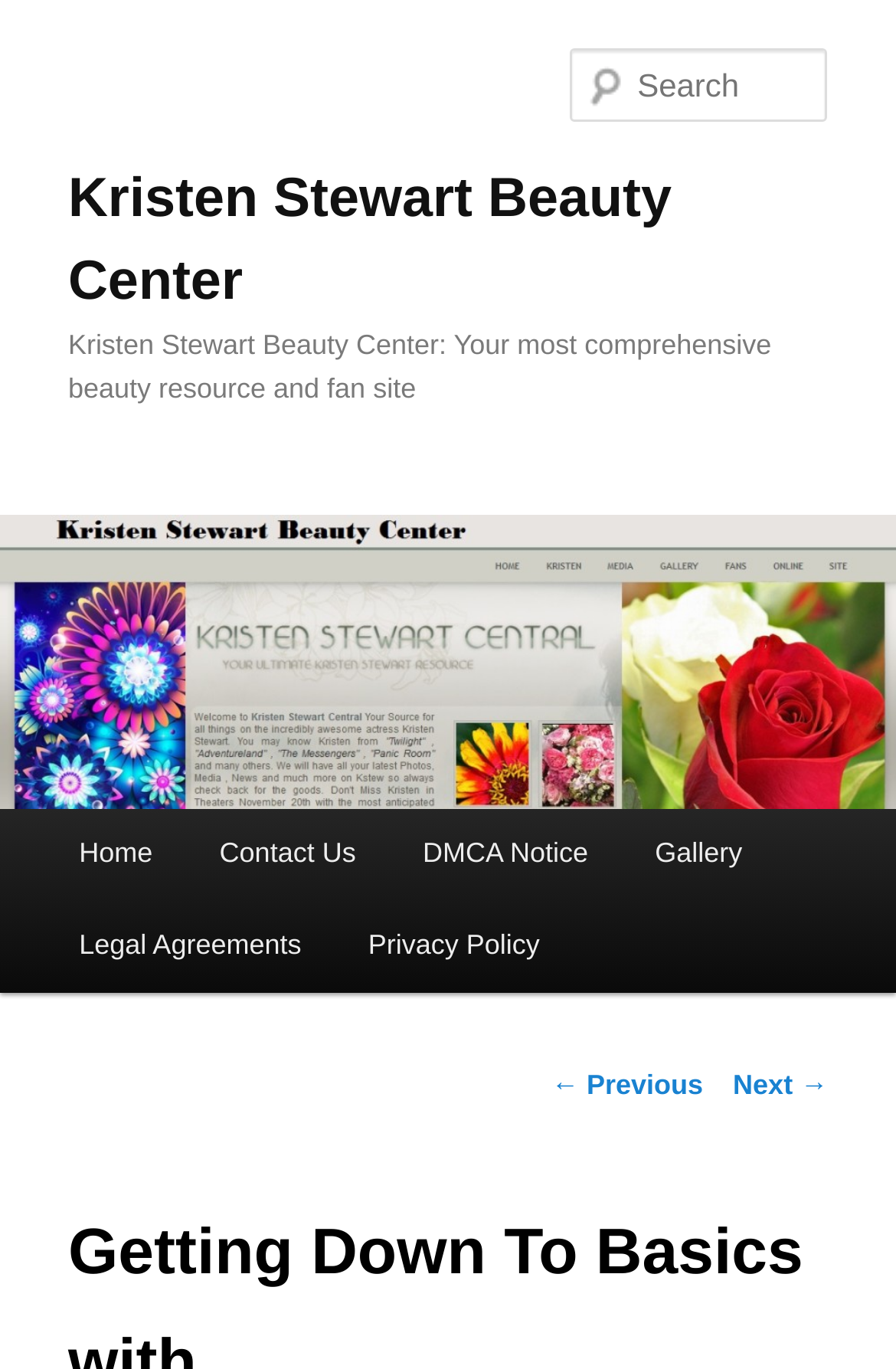Look at the image and give a detailed response to the following question: How many main menu items are there?

The main menu items can be found in the links with bounding box coordinates [0.051, 0.591, 0.208, 0.658], [0.208, 0.591, 0.434, 0.658], [0.434, 0.591, 0.694, 0.658], [0.694, 0.591, 0.866, 0.658], and [0.051, 0.658, 0.374, 0.725], which are 'Home', 'Contact Us', 'DMCA Notice', 'Gallery', and 'Legal Agreements' respectively.